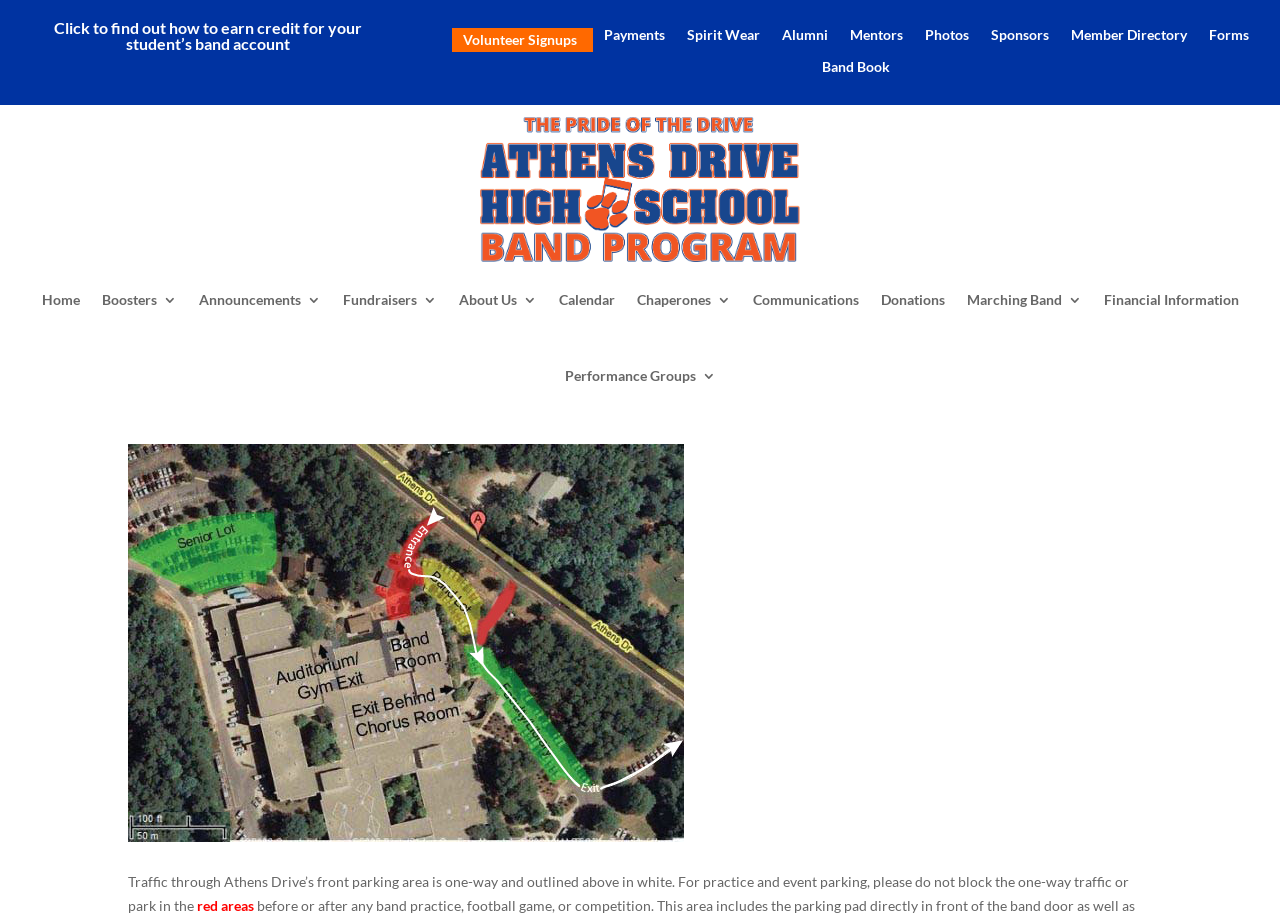Answer the question with a brief word or phrase:
What is the purpose of the 'Photos' link?

To view photos